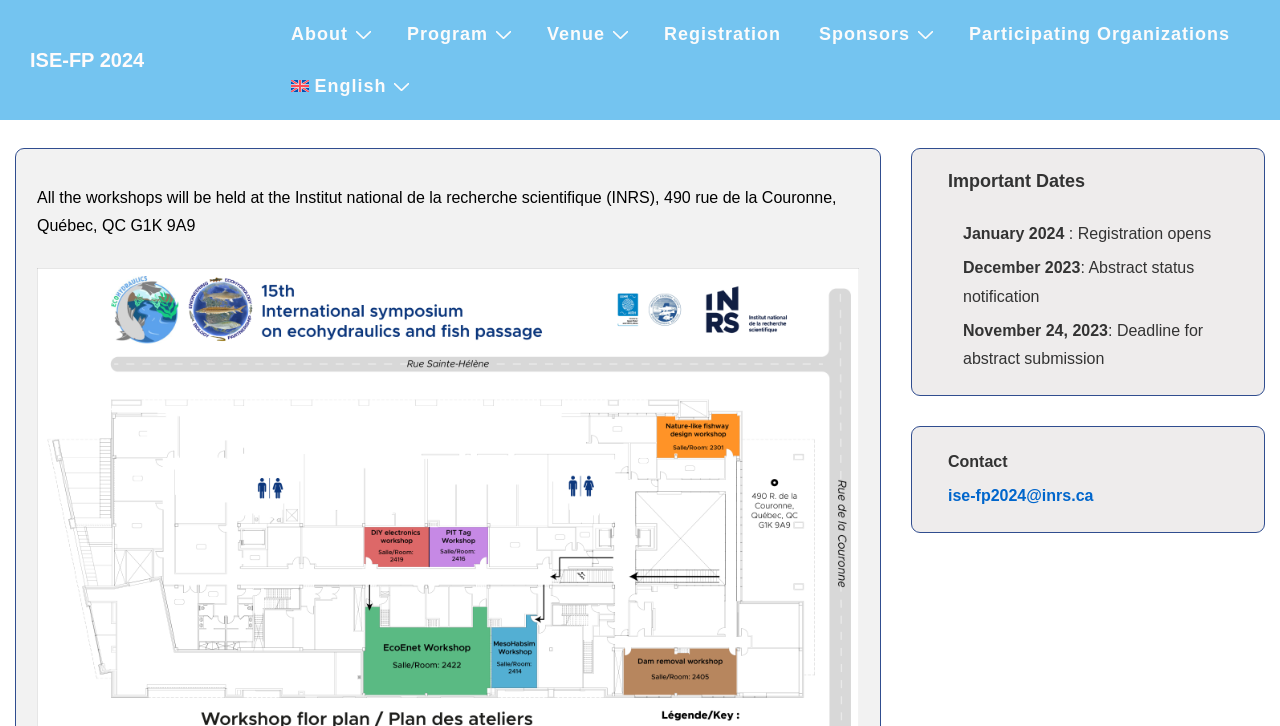Provide a short answer using a single word or phrase for the following question: 
What is the location of the workshops?

Institut national de la recherche scientifique (INRS)